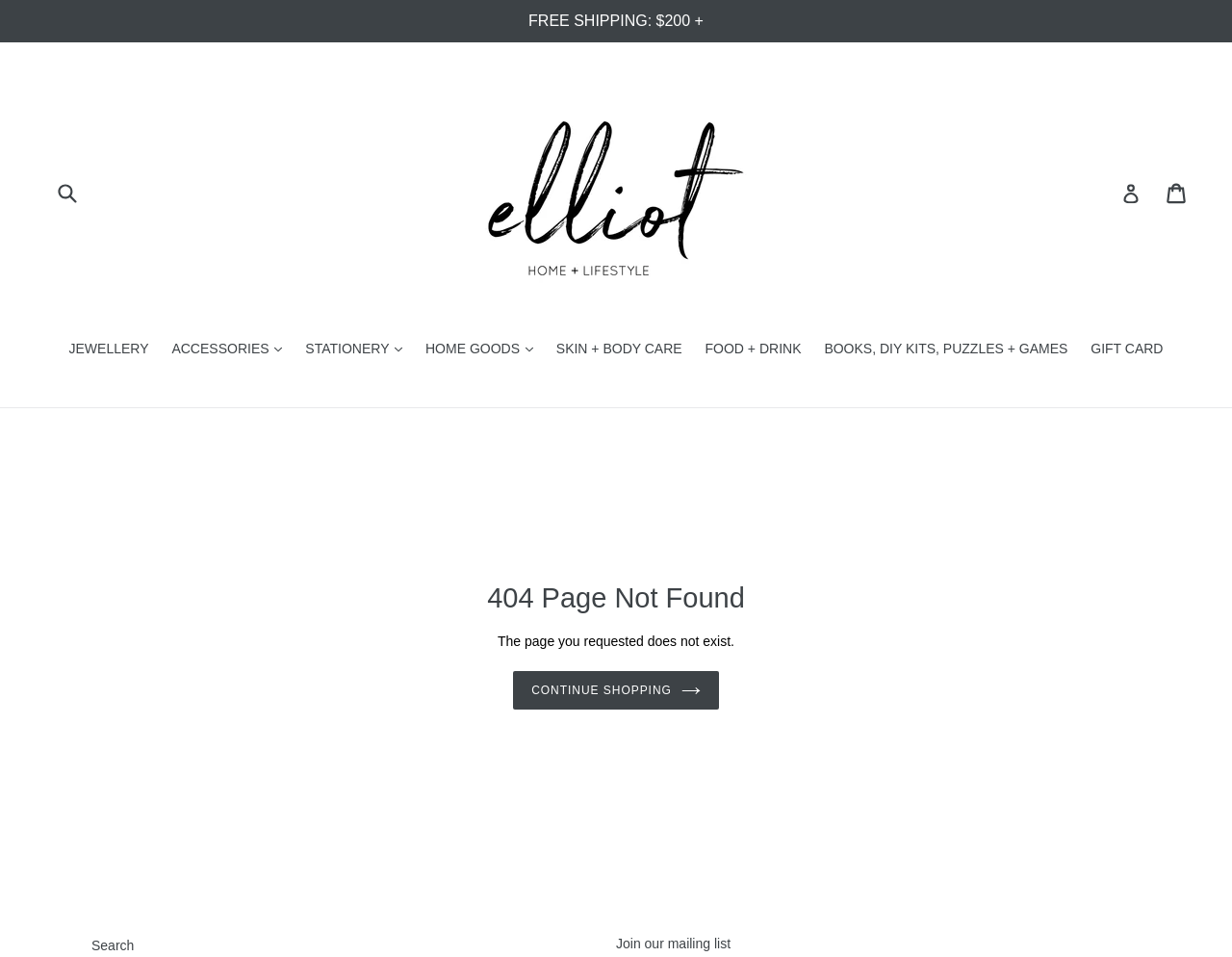Locate the UI element described by Search in the provided webpage screenshot. Return the bounding box coordinates in the format (top-left x, top-left y, bottom-right x, bottom-right y), ensuring all values are between 0 and 1.

[0.074, 0.98, 0.109, 0.996]